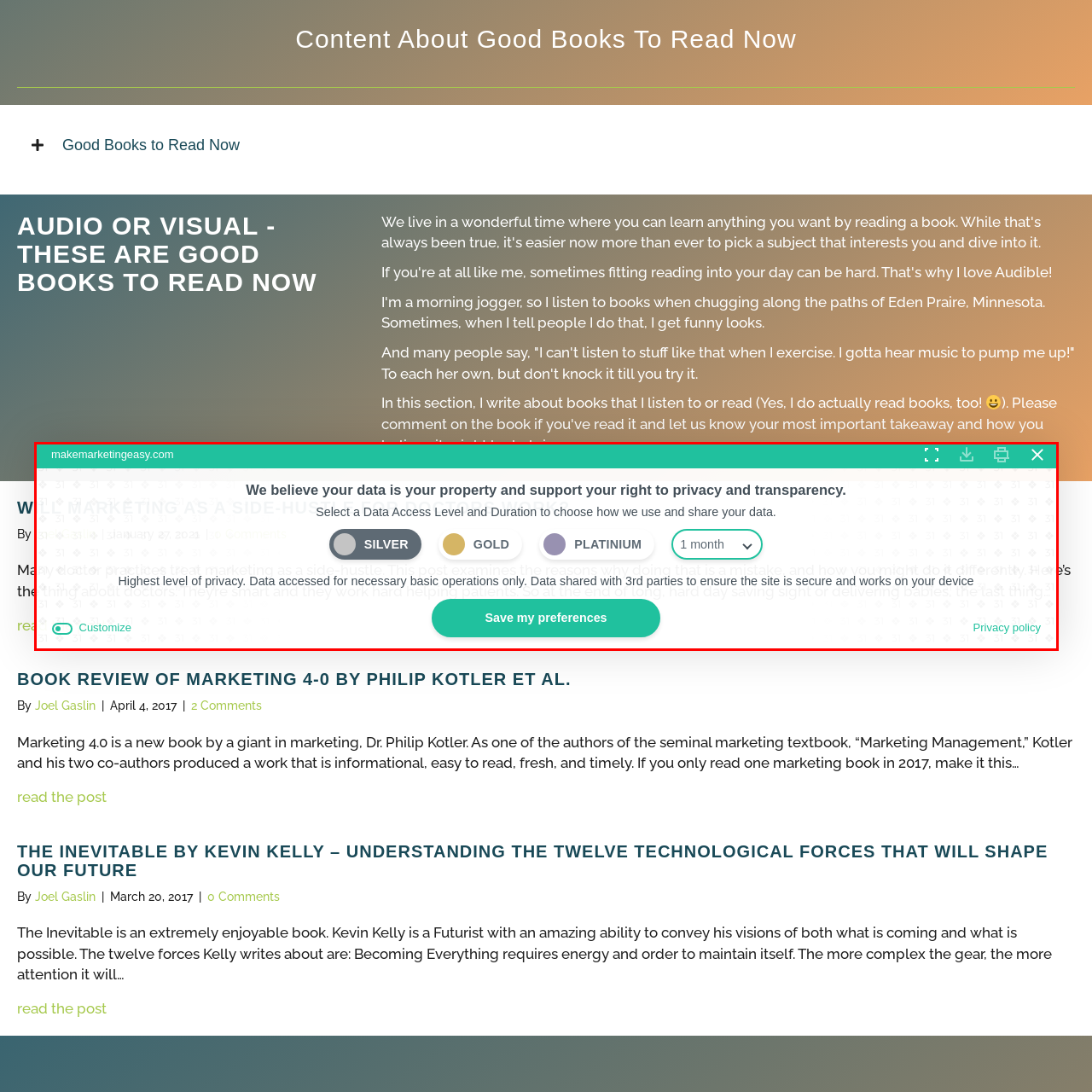Elaborate on the contents of the image highlighted by the red boundary in detail.

The image showcases a privacy consent dialog from the website makemarketingeasy.com. It emphasizes the importance of user data ownership and privacy rights, stating, "We believe your data is your property and support your right to privacy and transparency." Users are prompted to select their preferred data access level among options labeled "Silver," "Gold," and "Platinum," with the latter also allowing customization for a duration of one month. The dialog outlines the implications of each option, clarifying that the "Silver" choice ensures the highest level of privacy, restricting access to necessary operations only, while allowing data sharing with third parties to maintain security. A prominent "Save my preferences" button urges users to finalize their selection, ensuring their data handling preferences are respected.